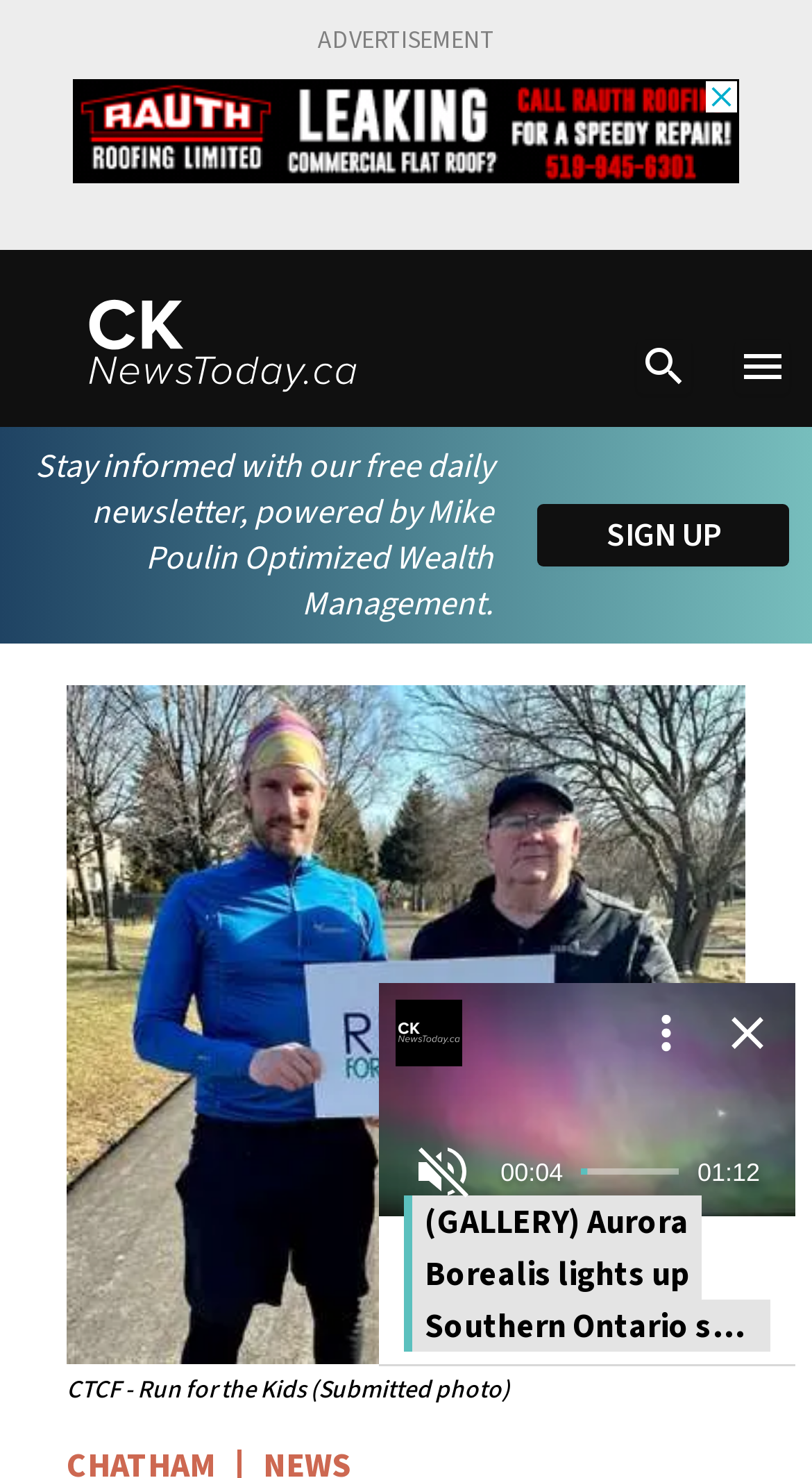Please give a one-word or short phrase response to the following question: 
What is the name of the event?

Run for the Kids